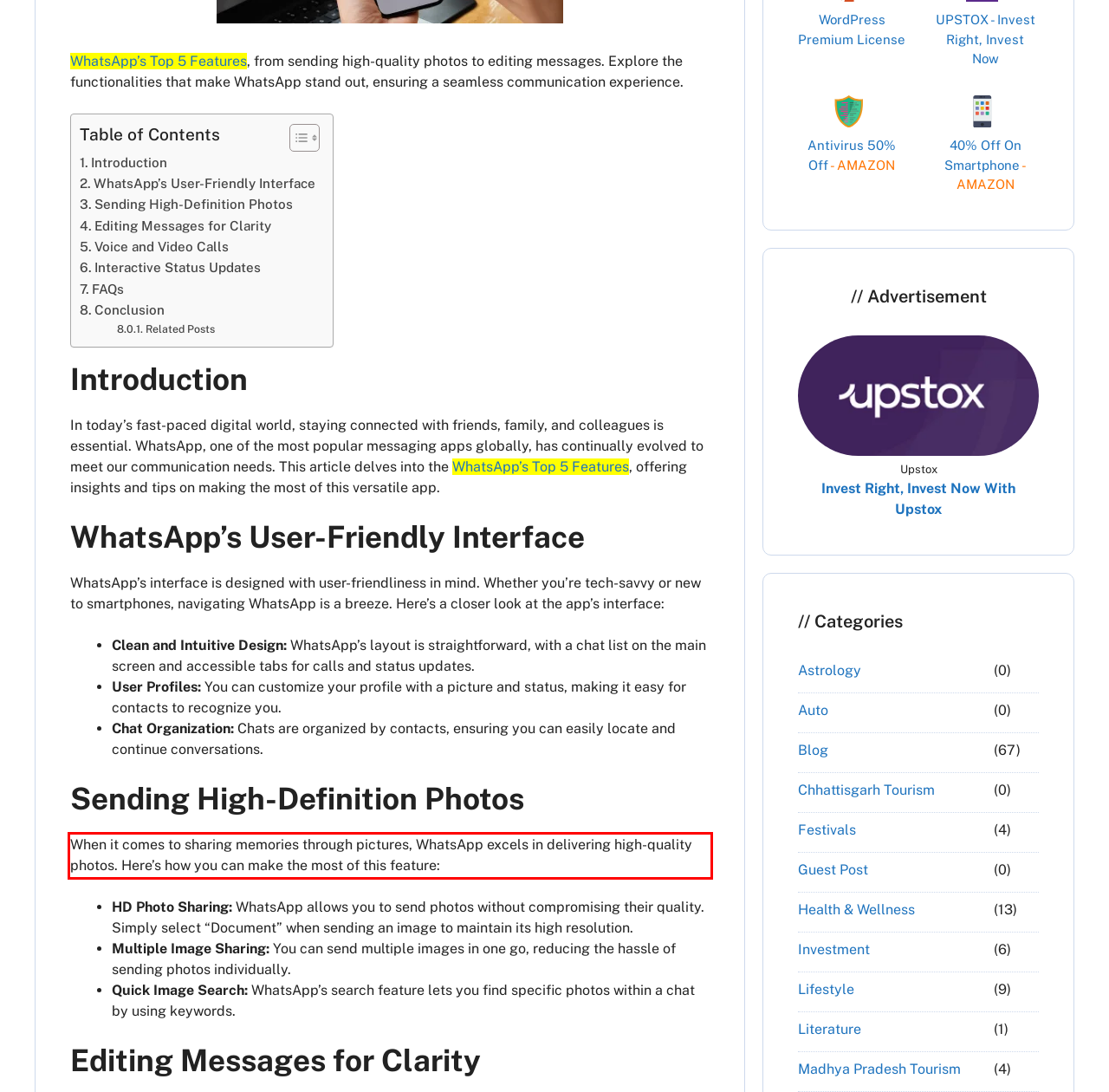Look at the webpage screenshot and recognize the text inside the red bounding box.

When it comes to sharing memories through pictures, WhatsApp excels in delivering high-quality photos. Here’s how you can make the most of this feature: